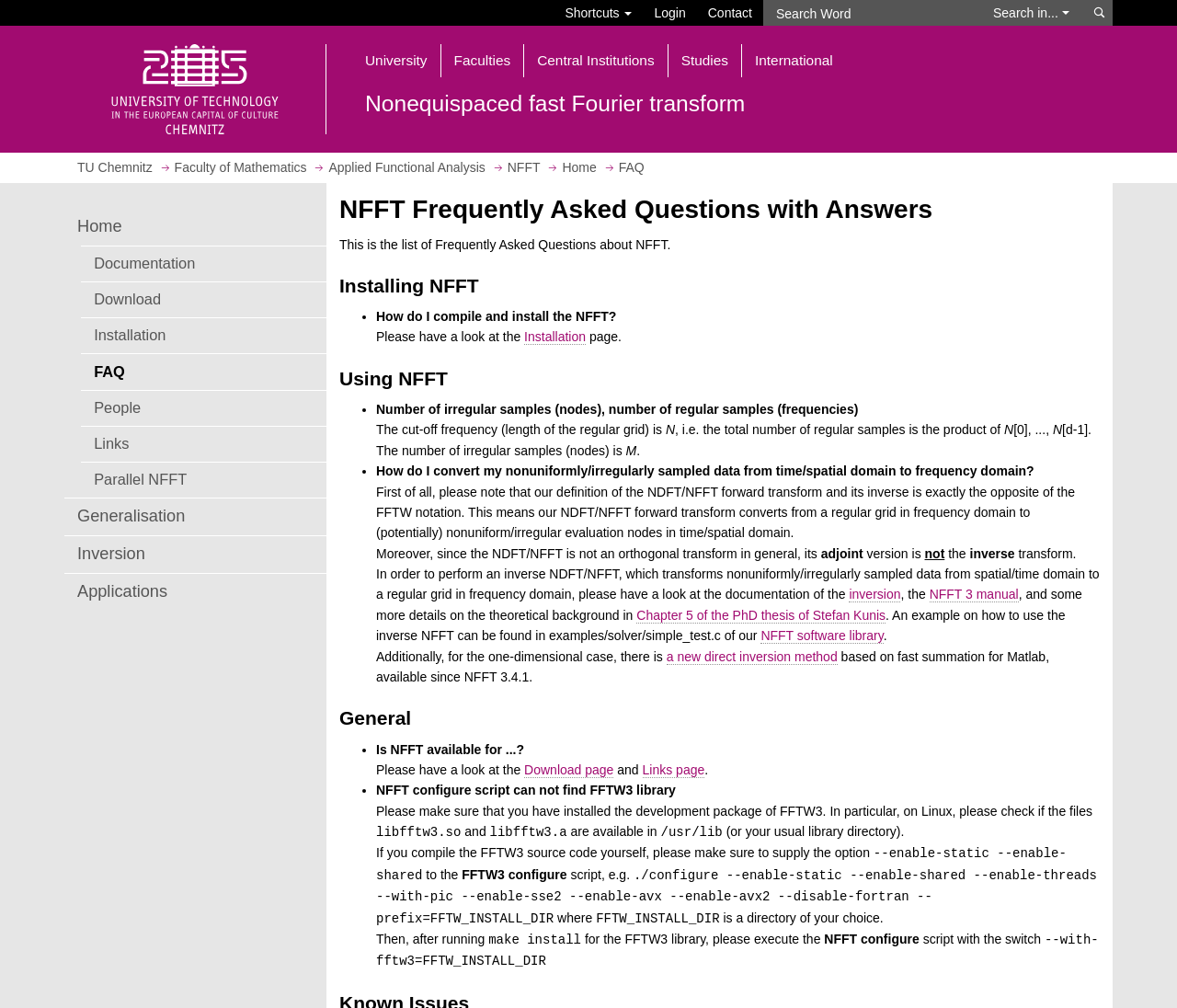What is the topic of the first question in the FAQ section?
Please ensure your answer is as detailed and informative as possible.

I looked at the FAQ section and found the first question, which is 'How do I compile and install the NFFT?'. This question is related to installing NFFT, so the topic is Installing NFFT.